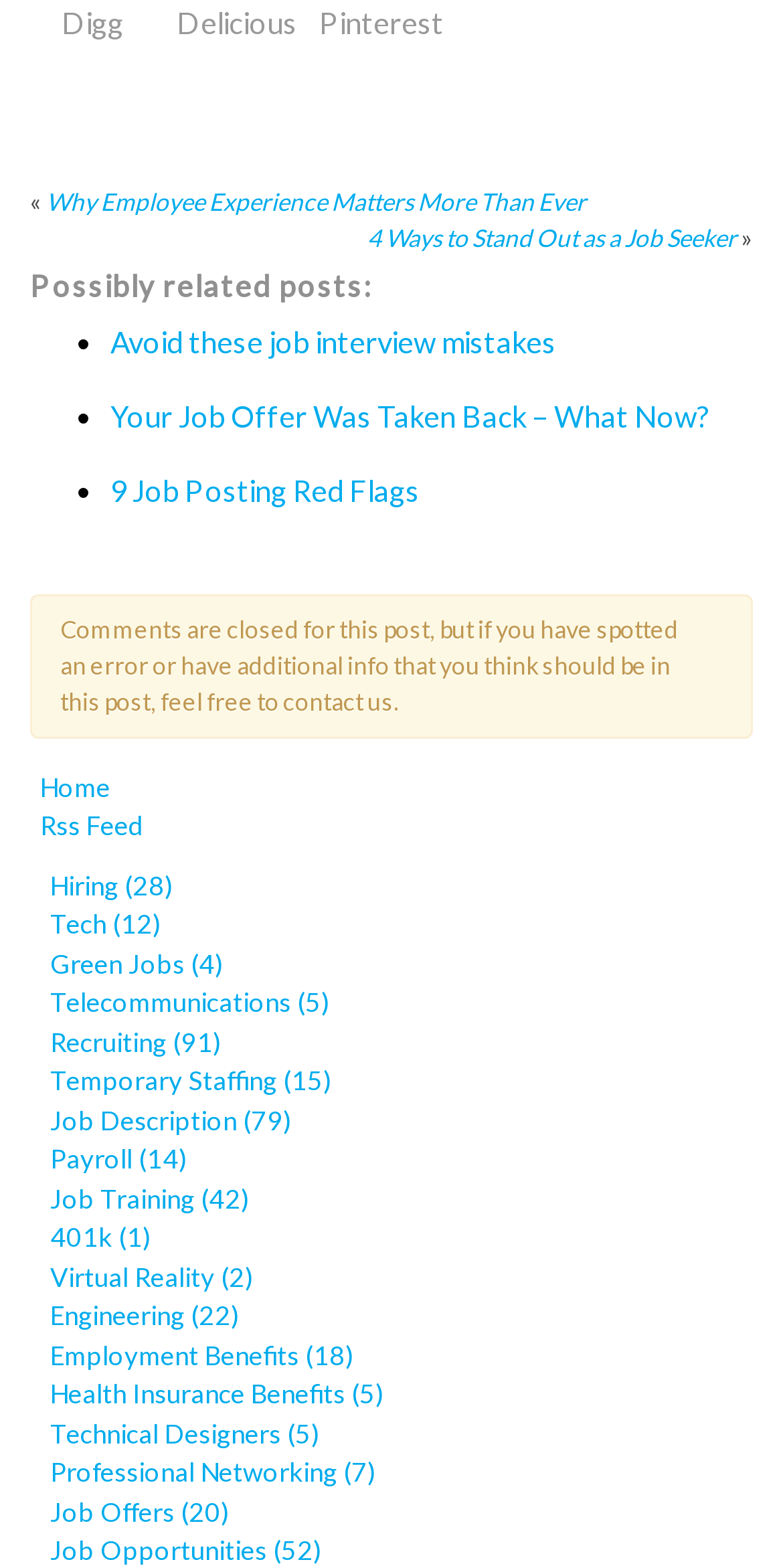What is the last category in the list of job categories?
Please use the image to provide a one-word or short phrase answer.

Job Opportunities